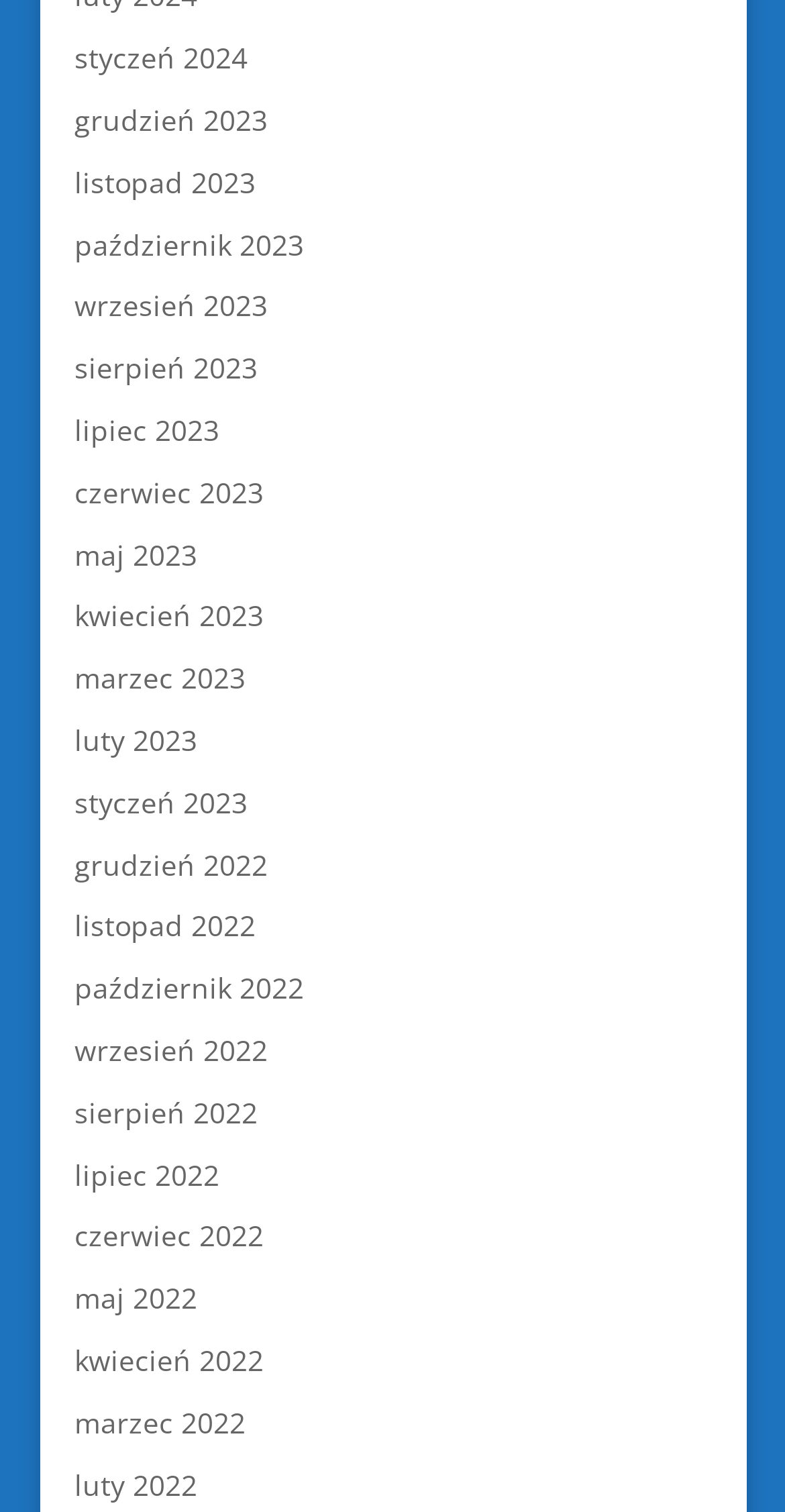From the element description sierpień 2022, predict the bounding box coordinates of the UI element. The coordinates must be specified in the format (top-left x, top-left y, bottom-right x, bottom-right y) and should be within the 0 to 1 range.

[0.095, 0.723, 0.328, 0.748]